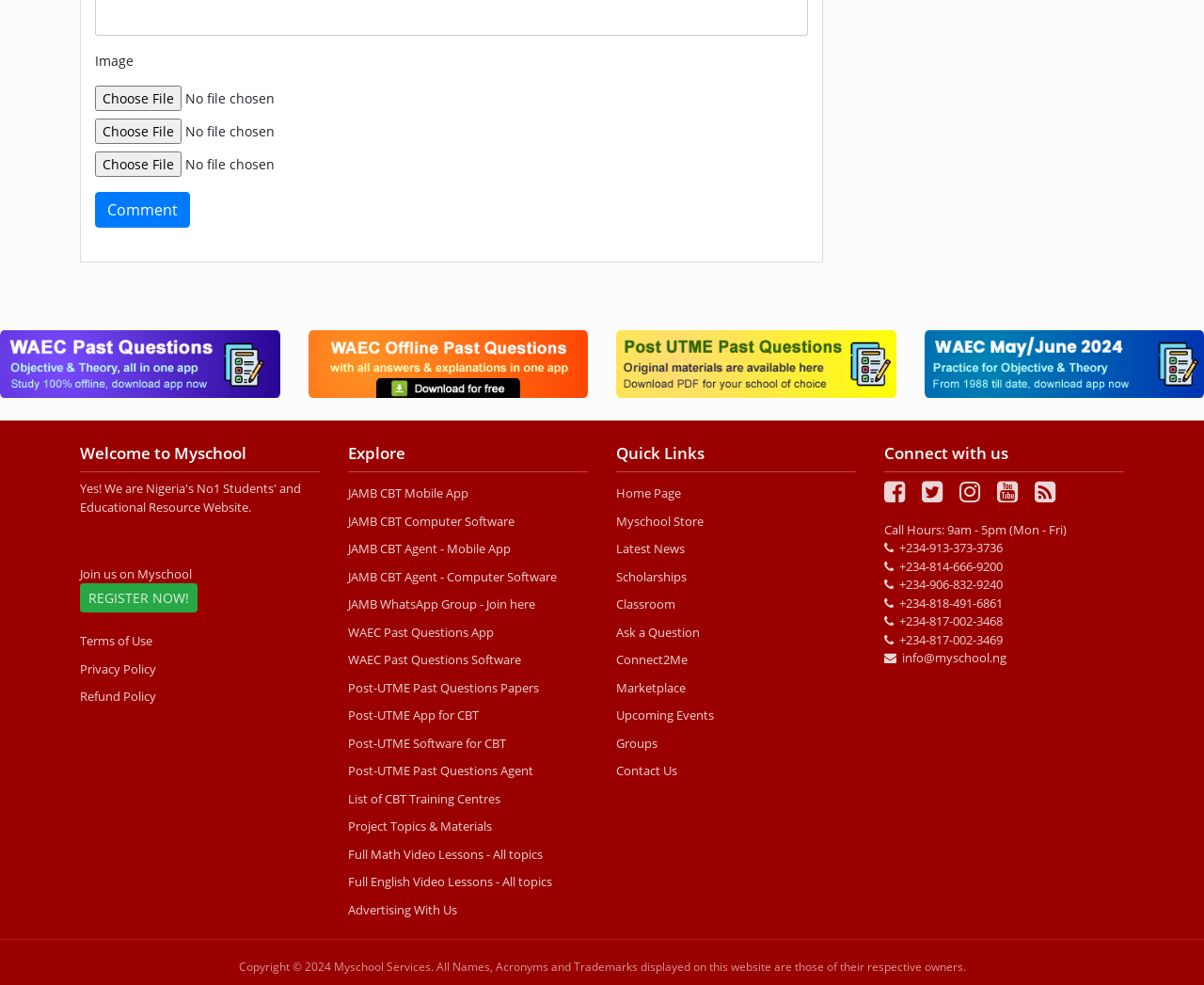What is the text on the top-left corner of the webpage?
Carefully examine the image and provide a detailed answer to the question.

I found the heading element with the text 'Welcome to Myschool' at the top-left corner of the webpage, which is located at the coordinates [0.066, 0.446, 0.266, 0.48].